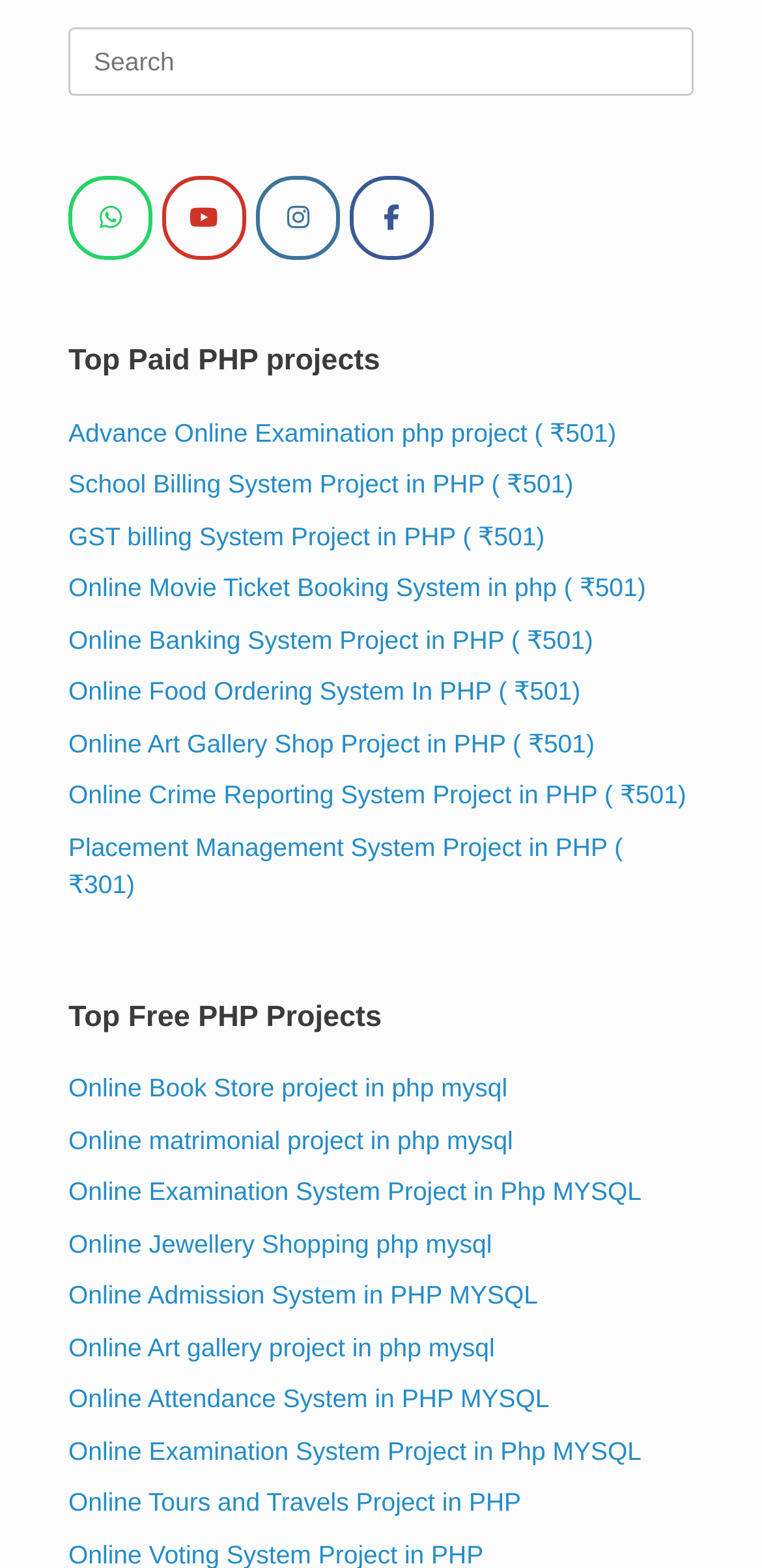Pinpoint the bounding box coordinates of the area that must be clicked to complete this instruction: "View Online Examination System Project in Php MYSQL".

[0.09, 0.751, 0.842, 0.769]